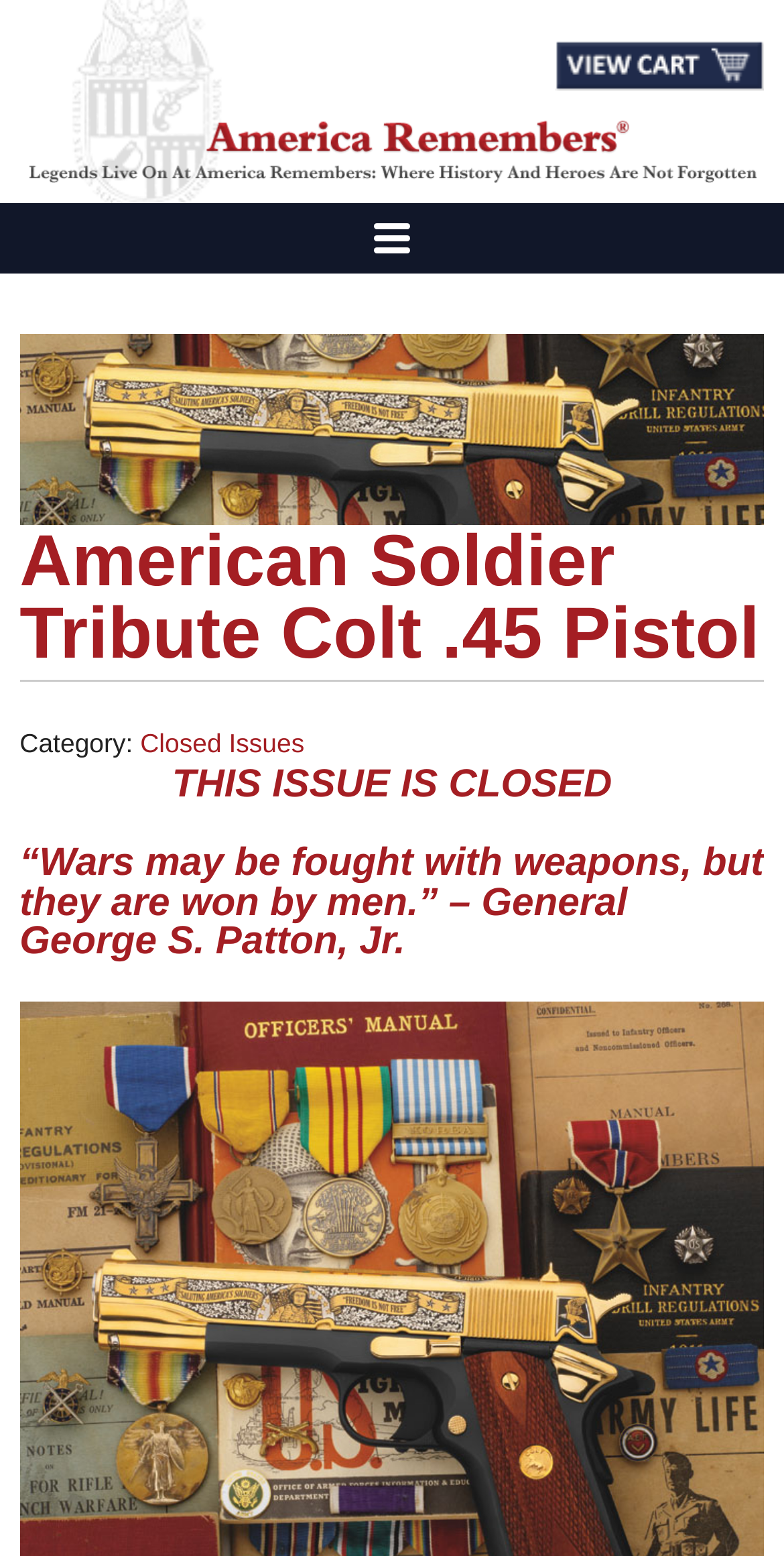What is the text of the webpage's headline?

American Soldier Tribute Colt .45 Pistol